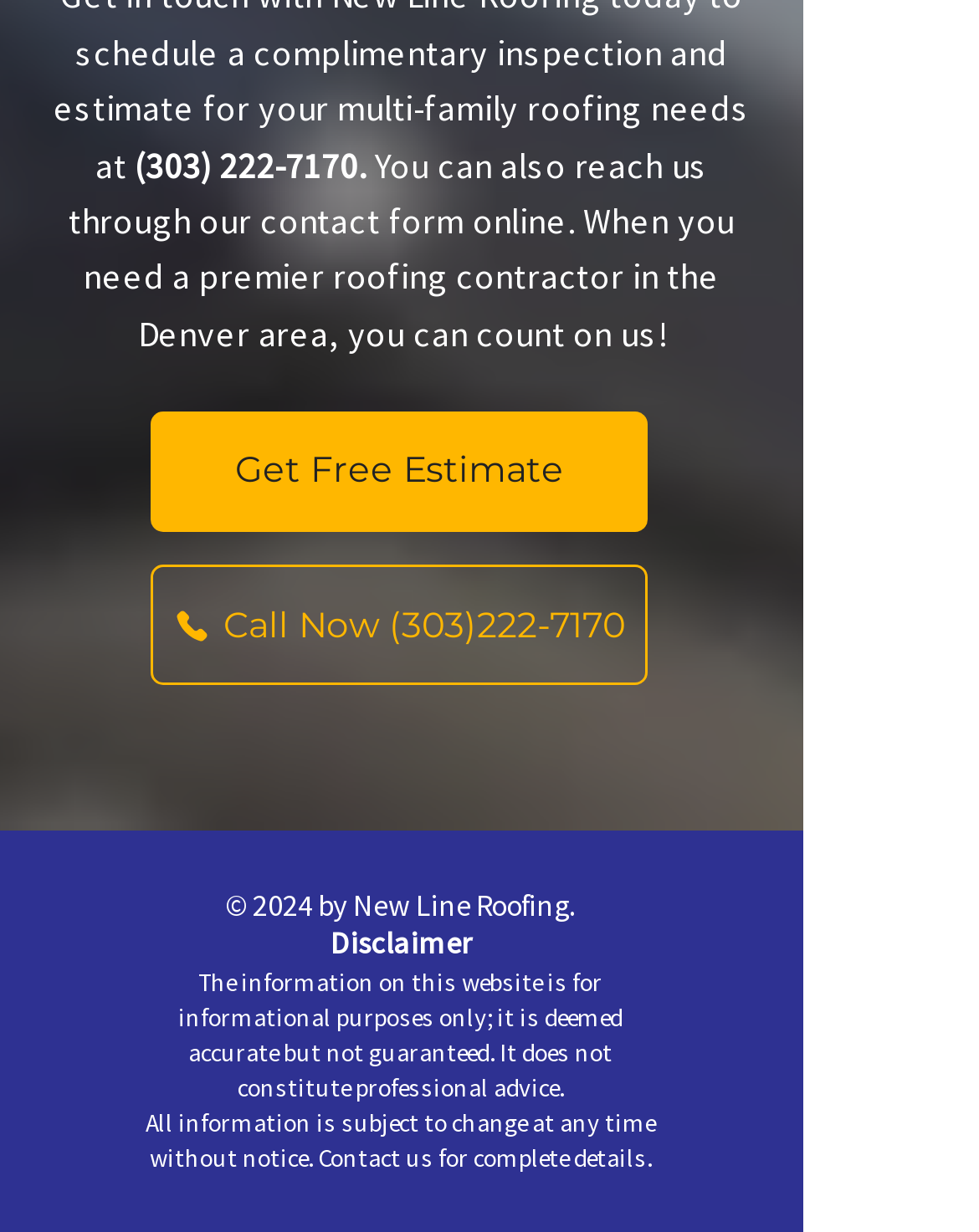What can be done through the 'Get Free Estimate' link?
Look at the screenshot and provide an in-depth answer.

The 'Get Free Estimate' link is likely to lead to a page or form where users can request a free estimate for roofing services. This is a common practice in the roofing industry, where customers can request a quote or estimate for the work to be done.